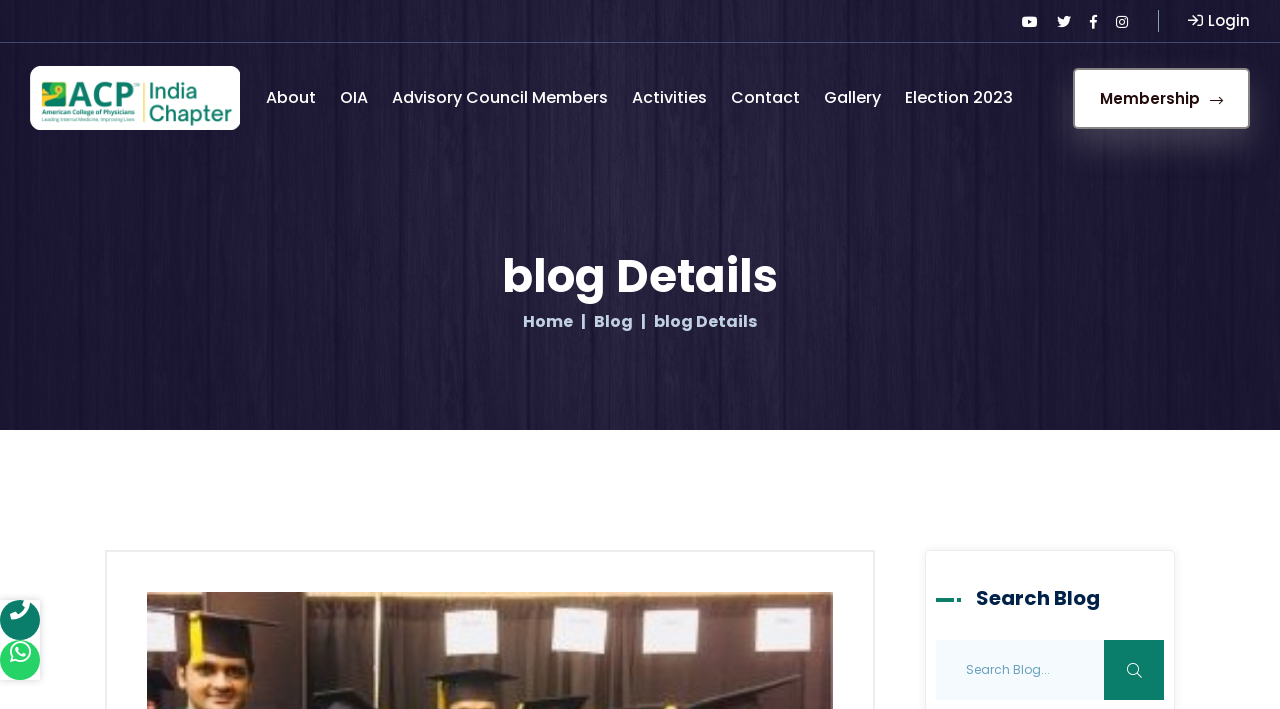How many main navigation links are available on the webpage?
Can you offer a detailed and complete answer to this question?

The main navigation links are located at the top of the webpage, and they include 'About', 'OIA', 'Advisory Council Members', 'Activities', 'Contact', 'Gallery', 'Election 2023', and 'Home'. There are 8 links in total.